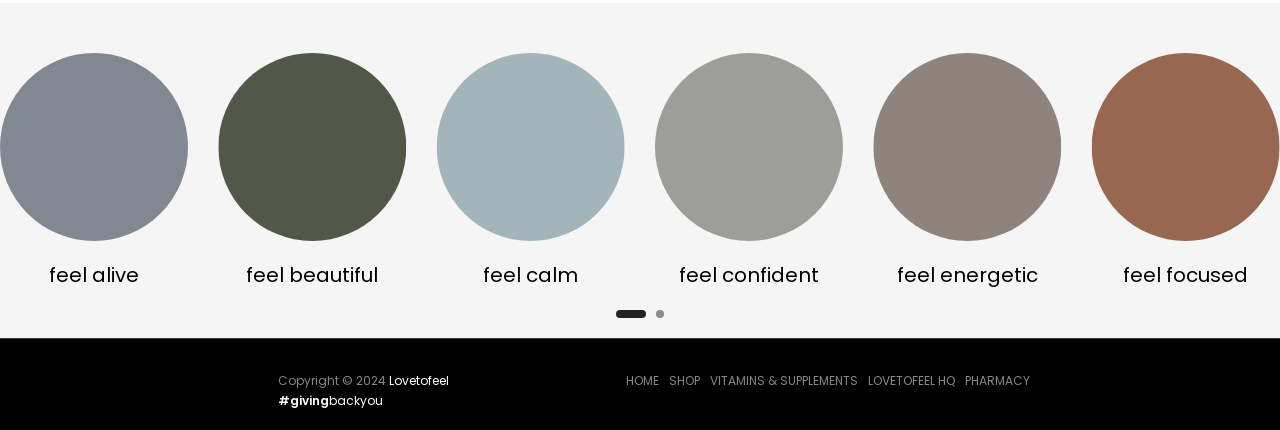Provide a single word or phrase answer to the question: 
What is the name of the company or brand mentioned on the webpage?

Lovetofeel